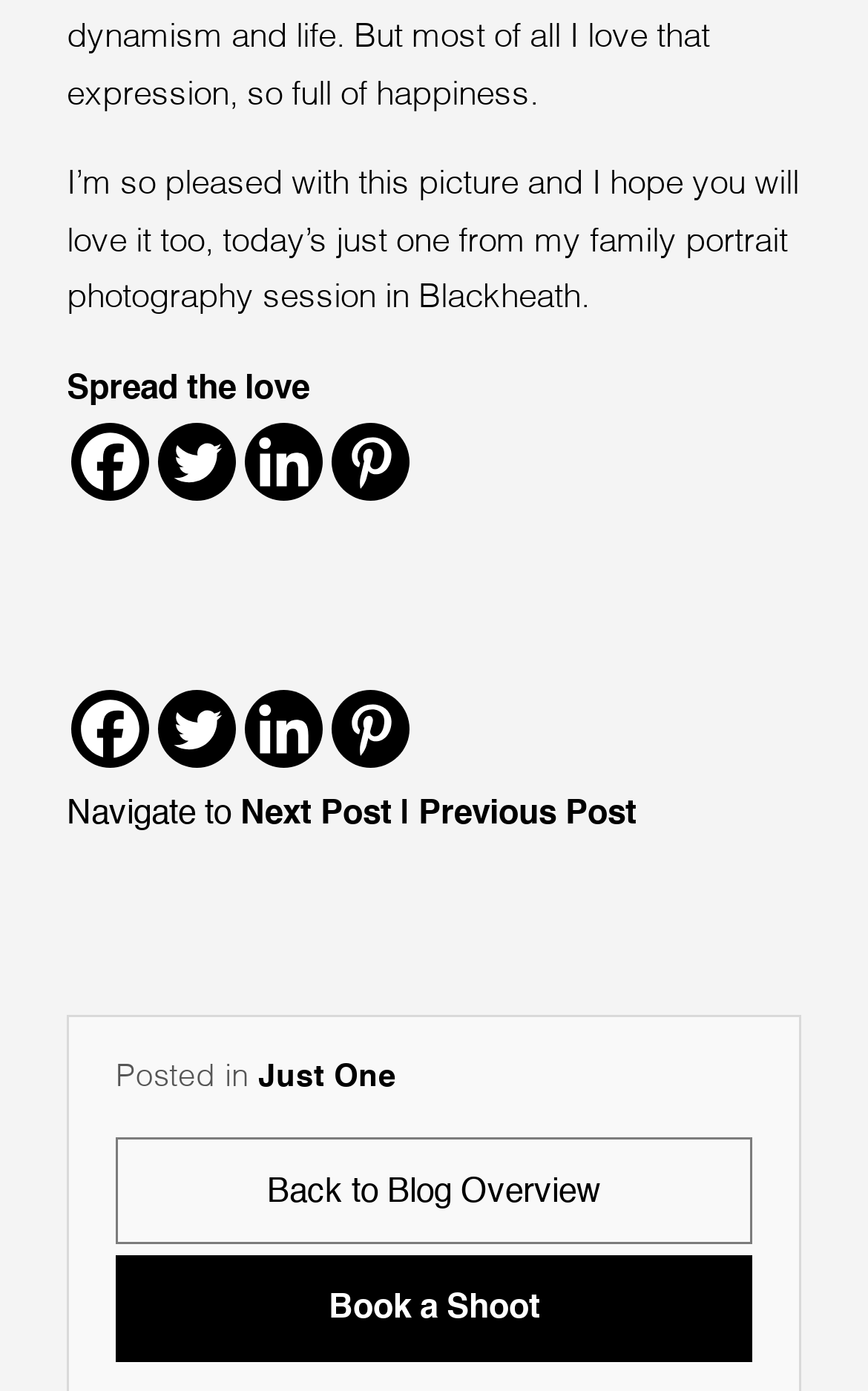Identify the bounding box coordinates of the section to be clicked to complete the task described by the following instruction: "Go to next post". The coordinates should be four float numbers between 0 and 1, formatted as [left, top, right, bottom].

[0.277, 0.573, 0.451, 0.597]